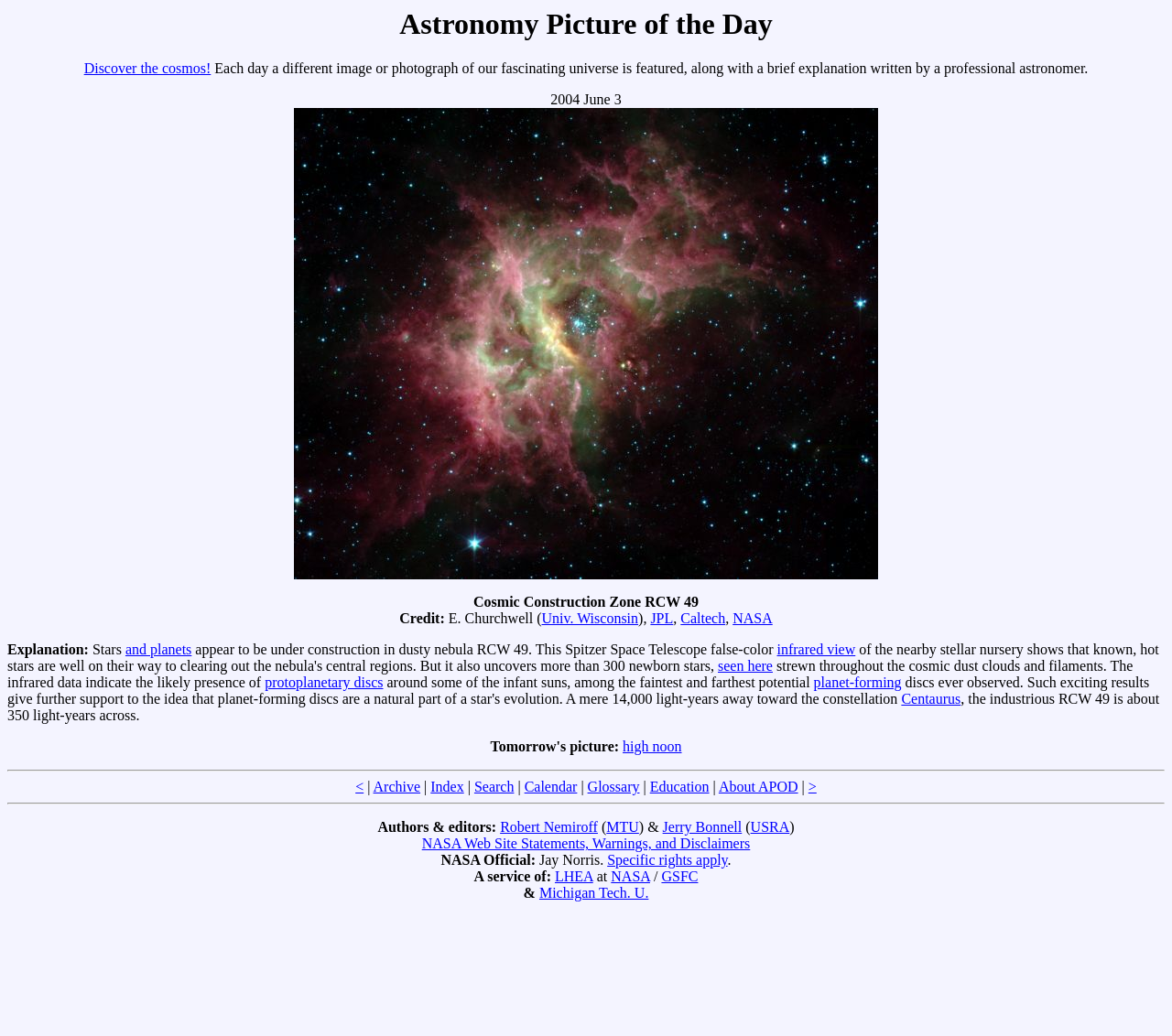What is the name of the featured image?
Utilize the information in the image to give a detailed answer to the question.

I found the answer by looking at the static text element with the bounding box coordinates [0.404, 0.574, 0.596, 0.589], which contains the text 'Cosmic Construction Zone RCW 49'.